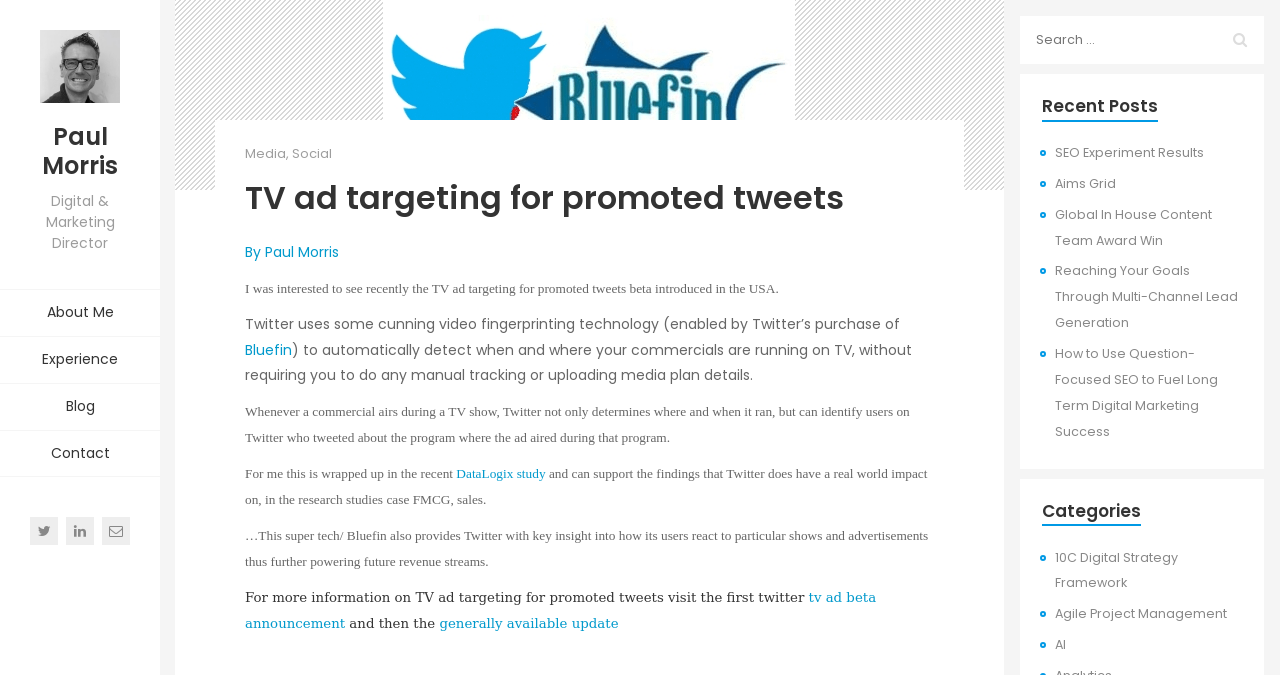How many categories are there?
Please answer the question as detailed as possible.

There are three categories: '10C Digital Strategy Framework', 'Agile Project Management', and 'AI'. These categories have bounding box coordinates [0.824, 0.813, 0.92, 0.876], [0.824, 0.897, 0.958, 0.922], and [0.824, 0.943, 0.833, 0.968] respectively.